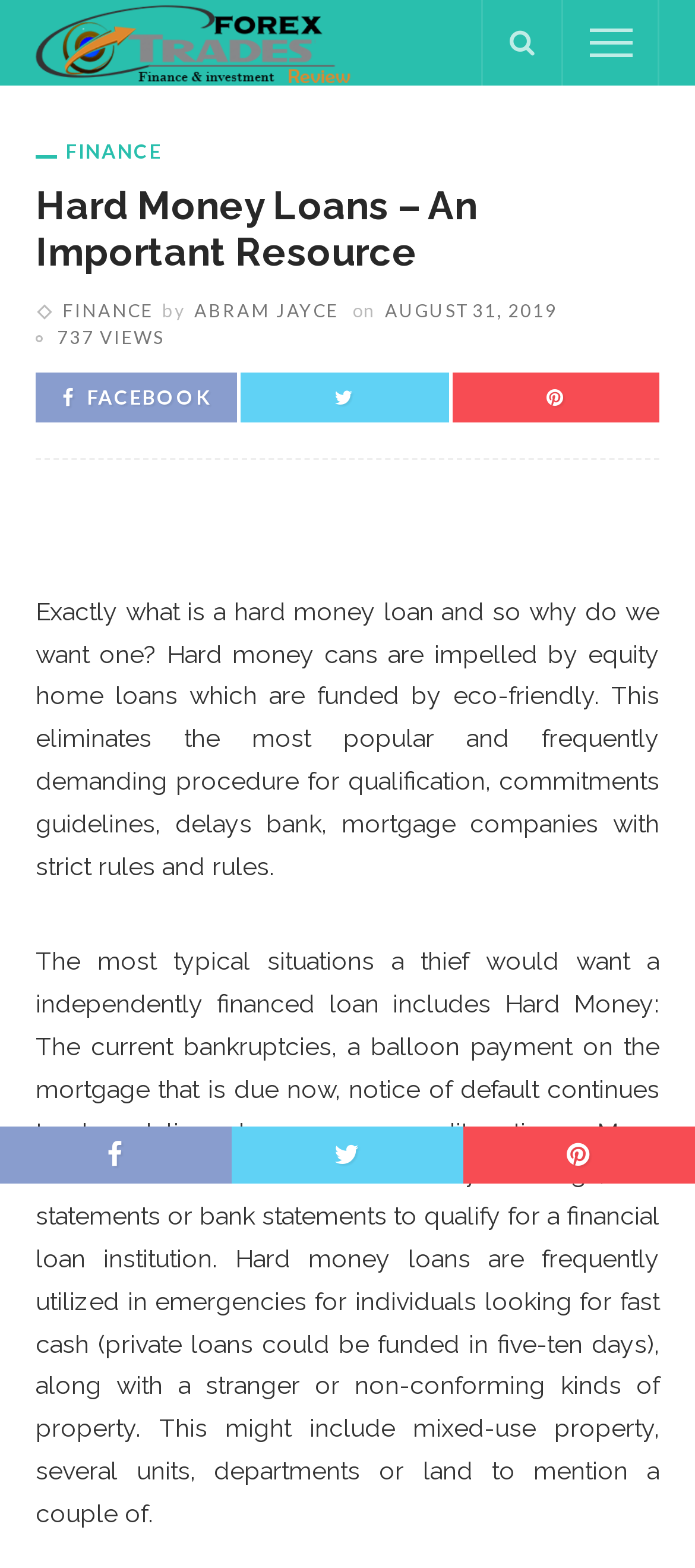Respond to the following query with just one word or a short phrase: 
What type of property can hard money loans be used for?

Mixed-use property, multiple units, etc.